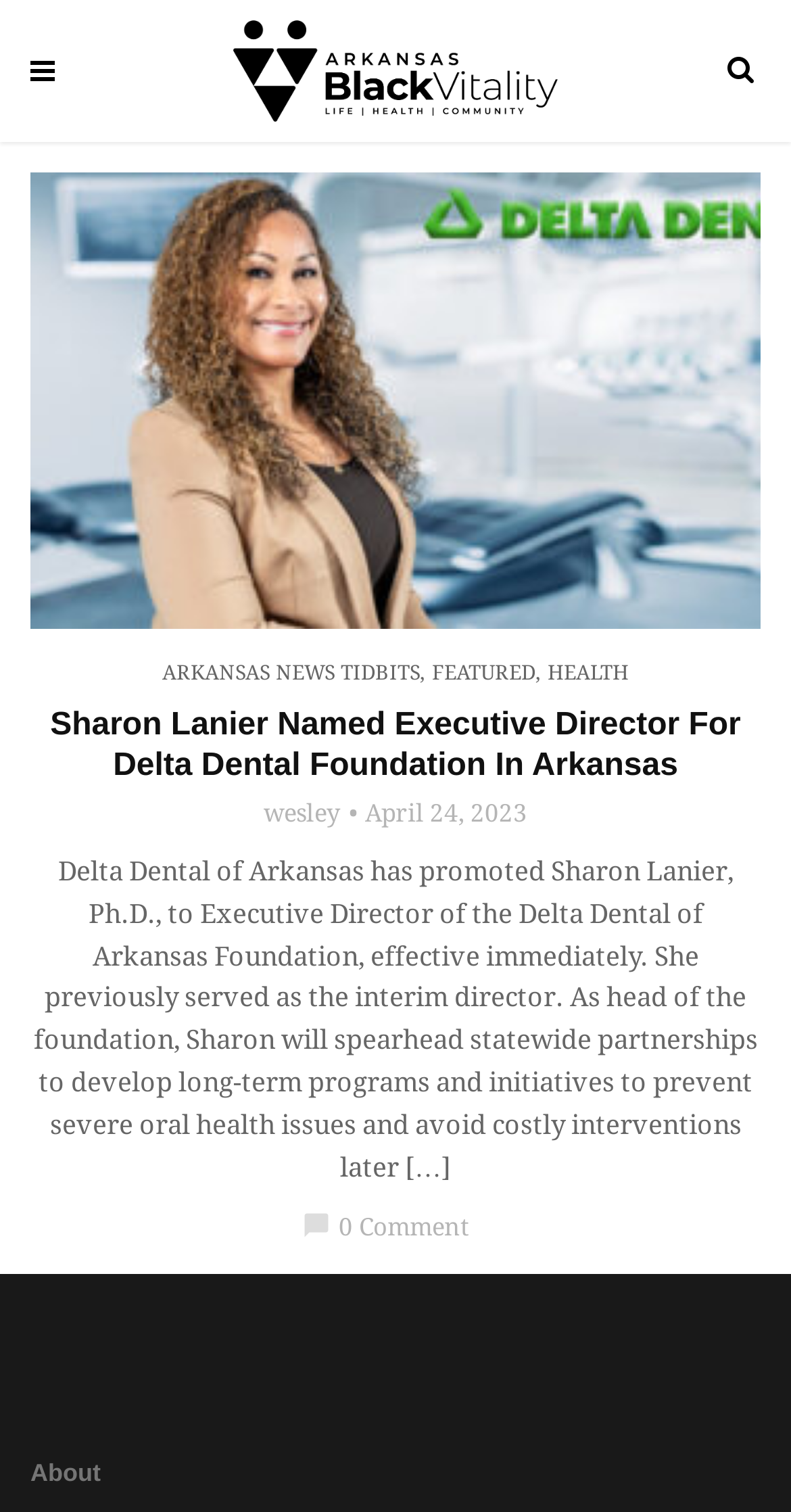Please identify the coordinates of the bounding box for the clickable region that will accomplish this instruction: "click Arkansas Black Vitality link".

[0.294, 0.012, 0.706, 0.079]